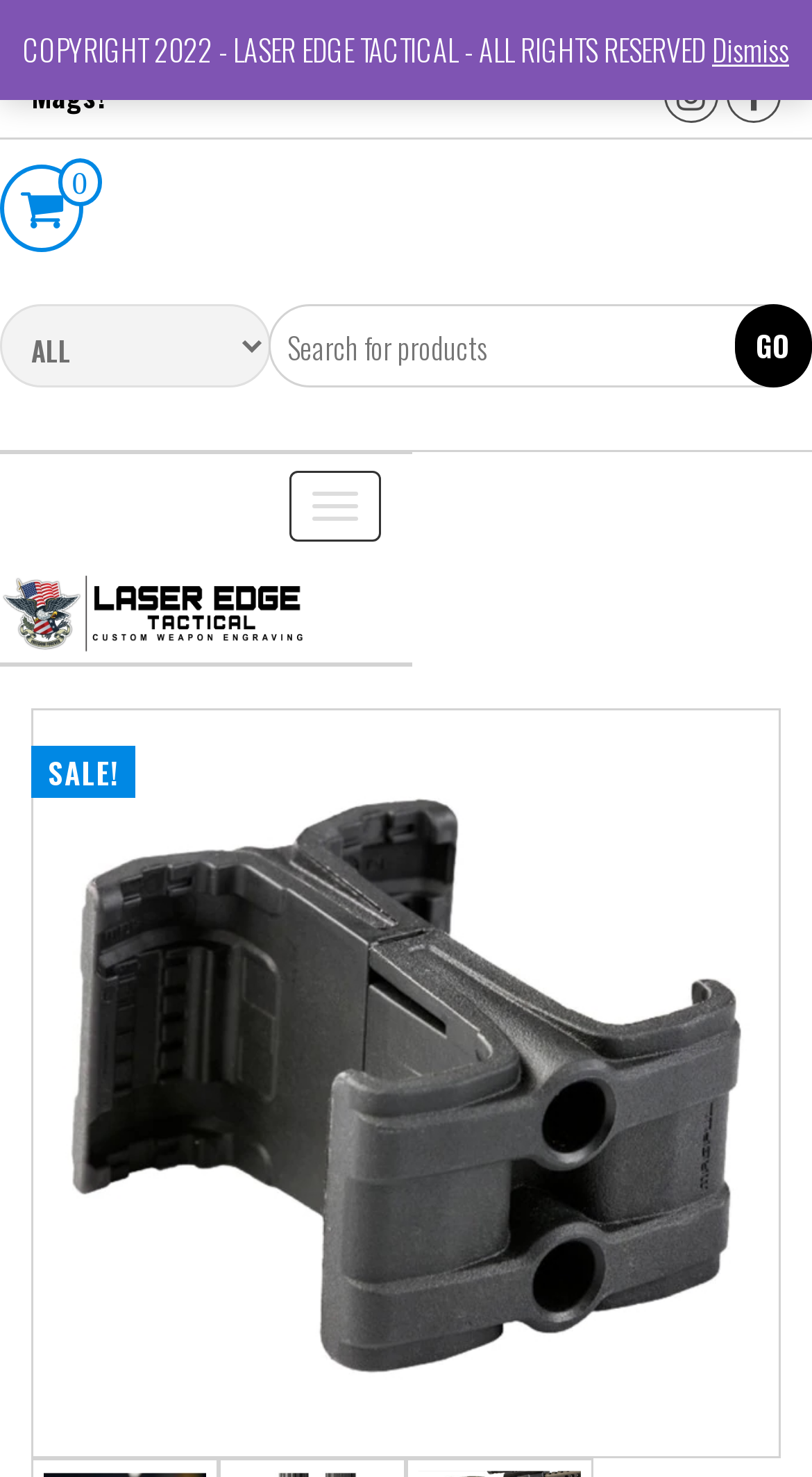What is the copyright year of the website?
From the screenshot, provide a brief answer in one word or phrase.

2022